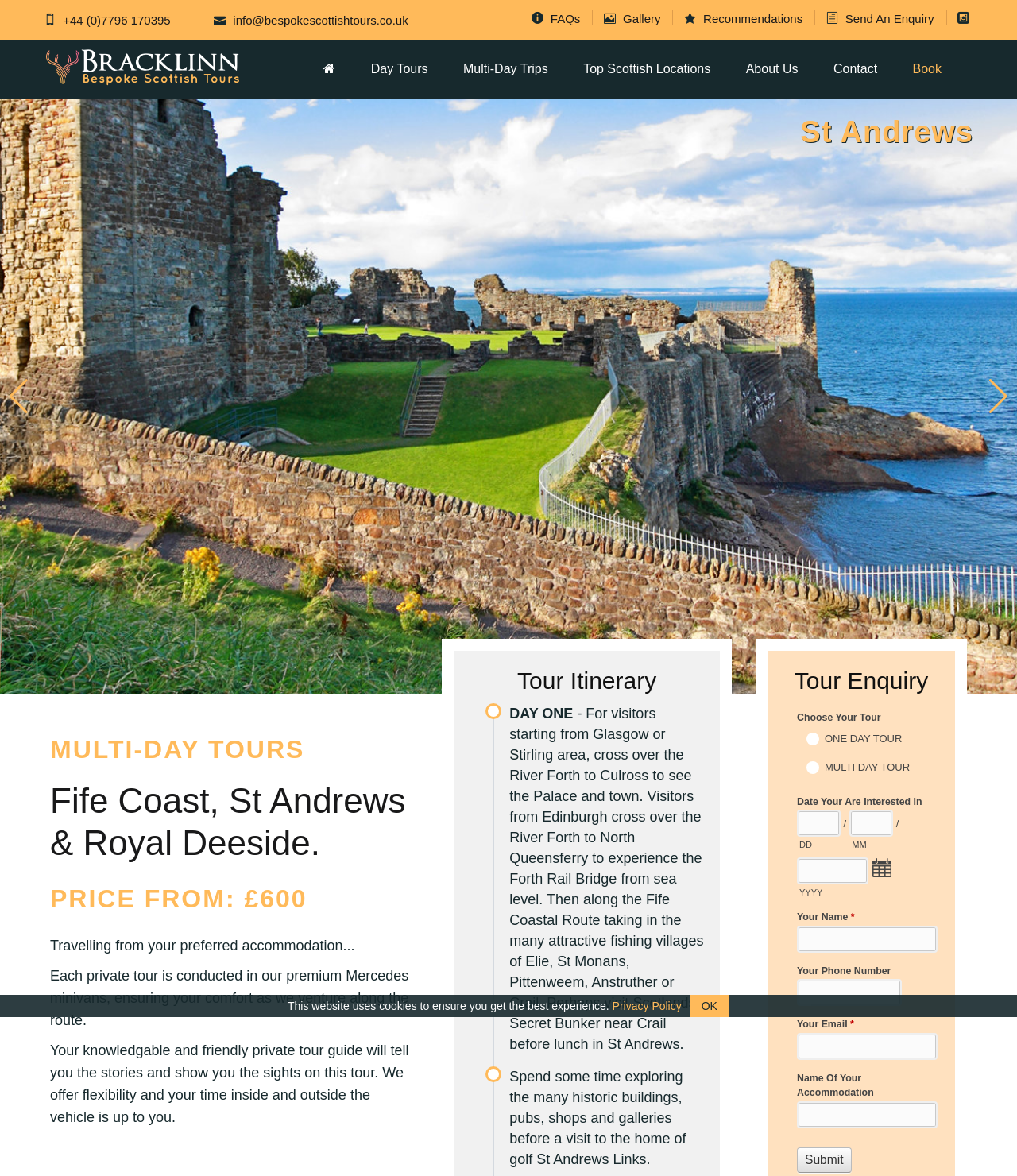What is the phone number to contact for more information?
Give a one-word or short-phrase answer derived from the screenshot.

+44 (0)7796 170395